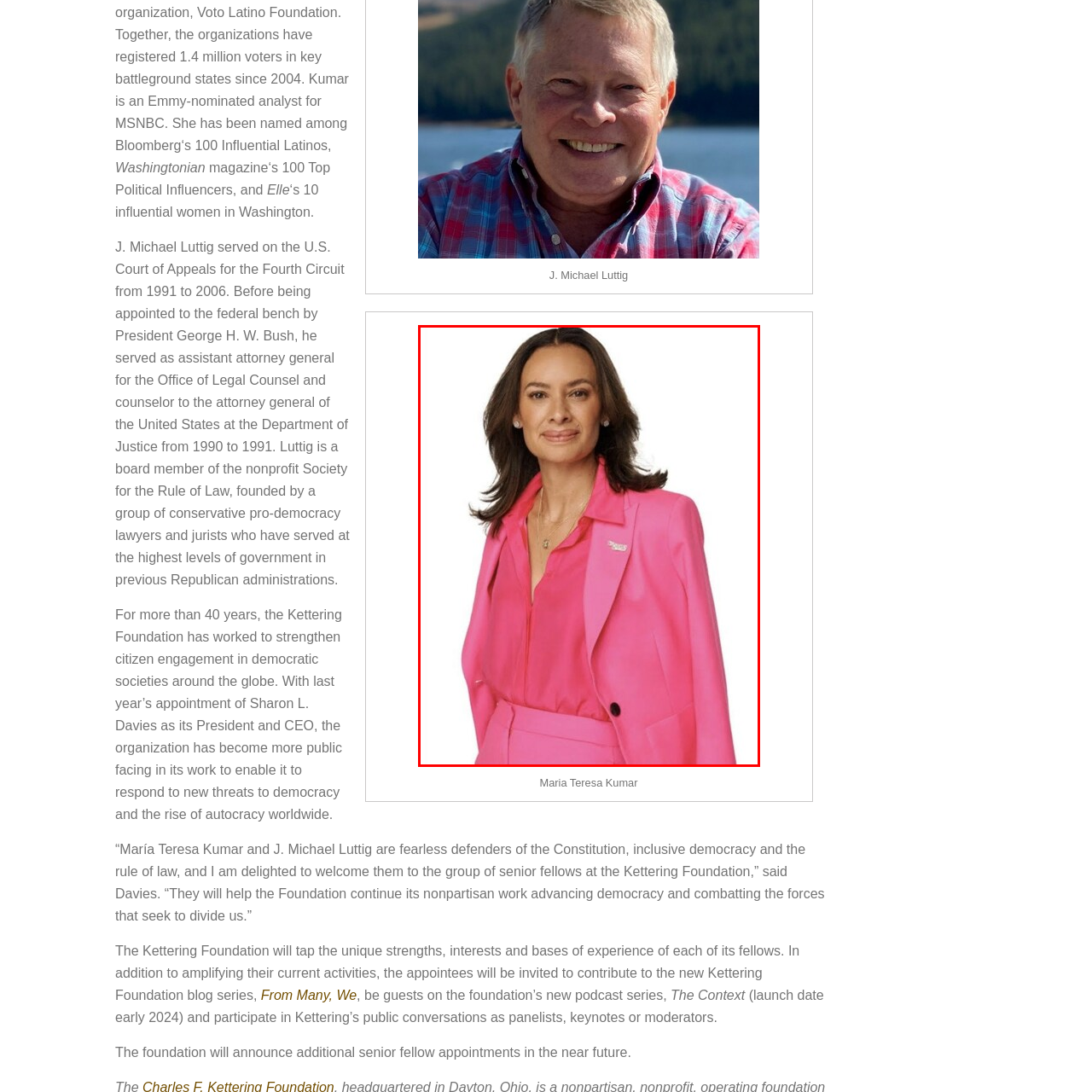View the image highlighted in red and provide one word or phrase: What is María Teresa Kumar's role?

Leader